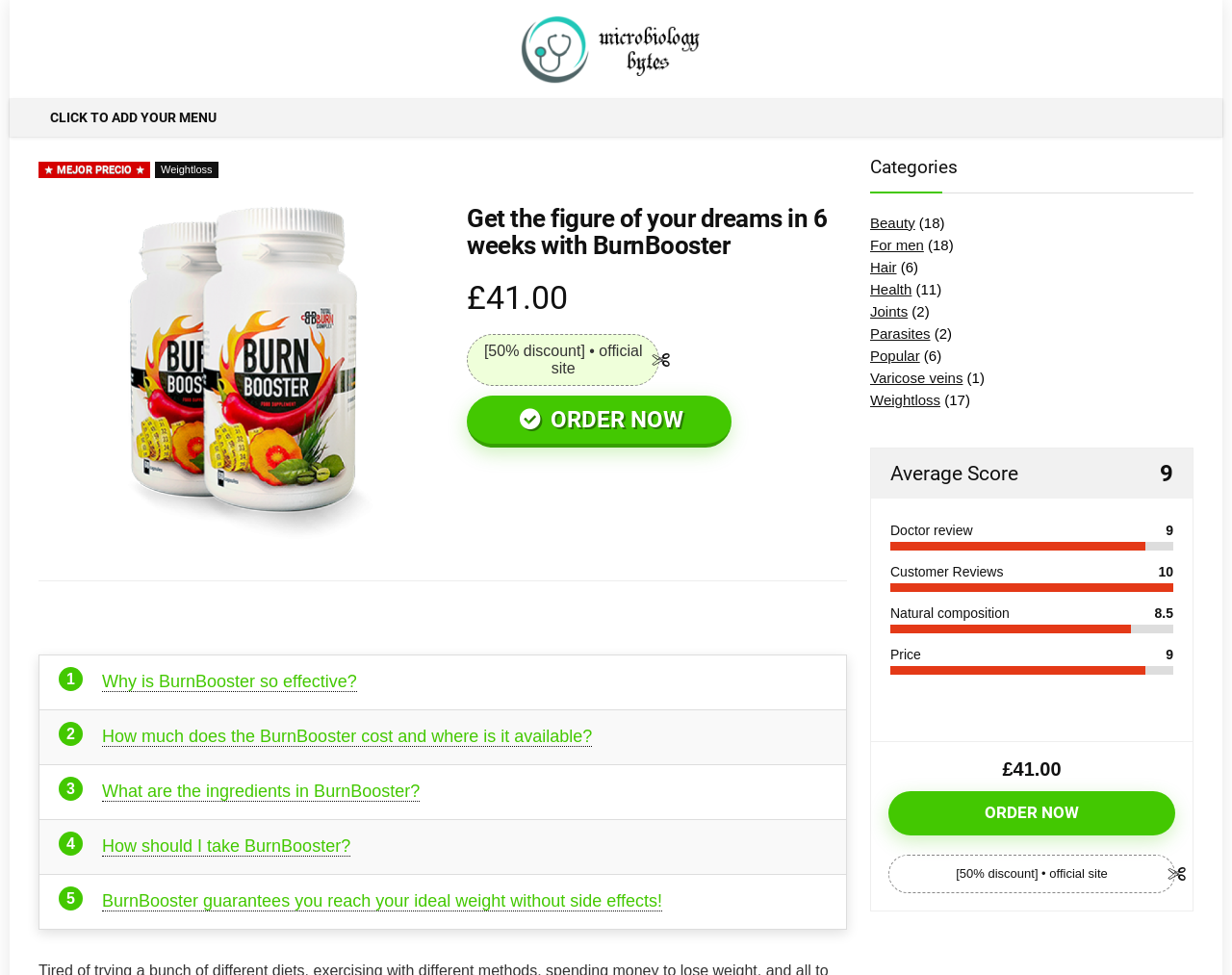Identify the bounding box coordinates of the specific part of the webpage to click to complete this instruction: "Learn why BurnBooster is so effective".

[0.083, 0.689, 0.29, 0.709]